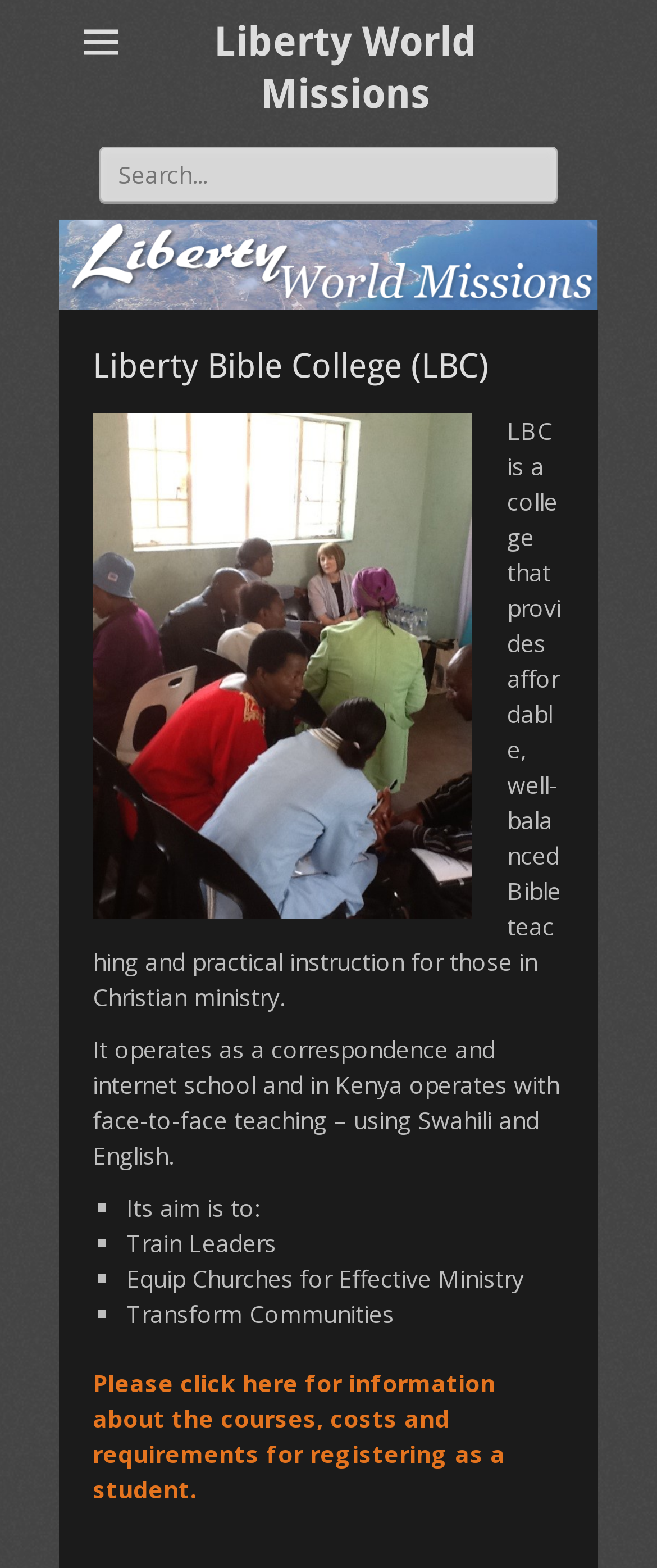Examine the image and give a thorough answer to the following question:
What is the purpose of the college?

The purpose of the college can be found in the list of bullet points which are children of the 'article' element. The list markers '■' are followed by the text 'Train Leaders', 'Equip Churches for Effective Ministry', and 'Transform Communities'.